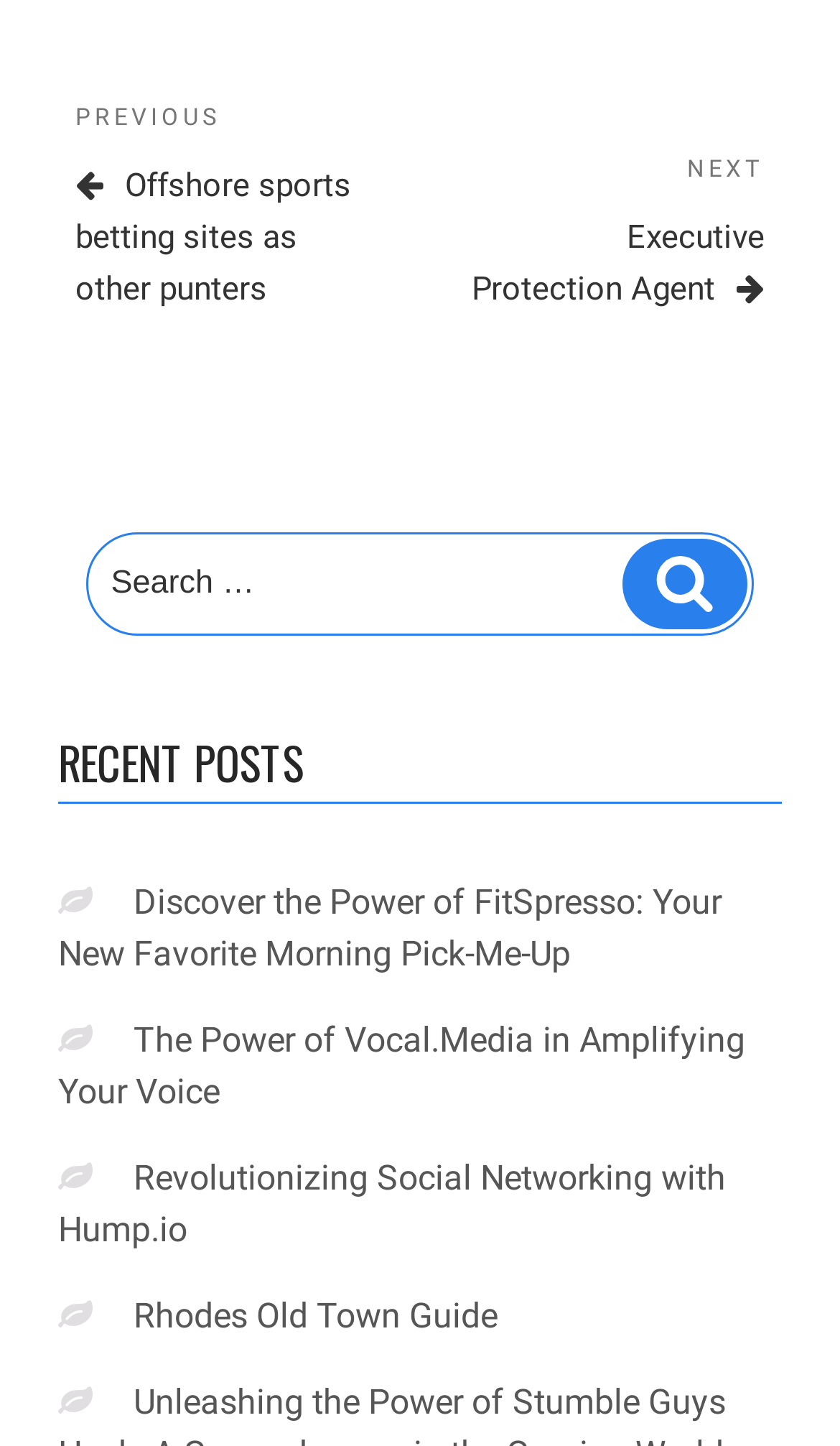What is the title of the first recent post?
Please analyze the image and answer the question with as much detail as possible.

The first link under the 'RECENT POSTS' heading is 'Discover the Power of FitSpresso: Your New Favorite Morning Pick-Me-Up', so the title of the first recent post is 'Discover the Power of FitSpresso'.